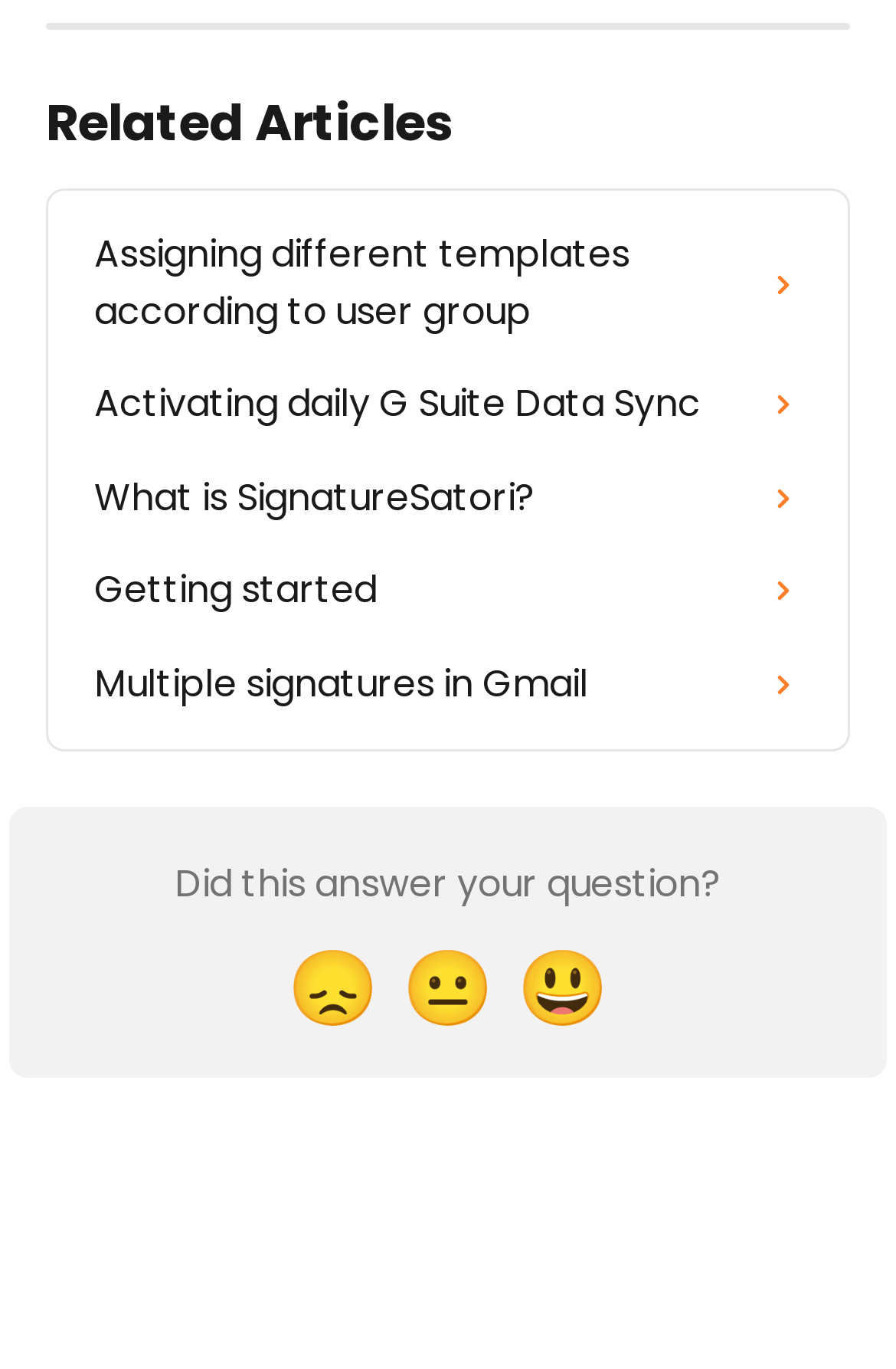Based on the description "😃", find the bounding box of the specified UI element.

[0.564, 0.674, 0.692, 0.767]